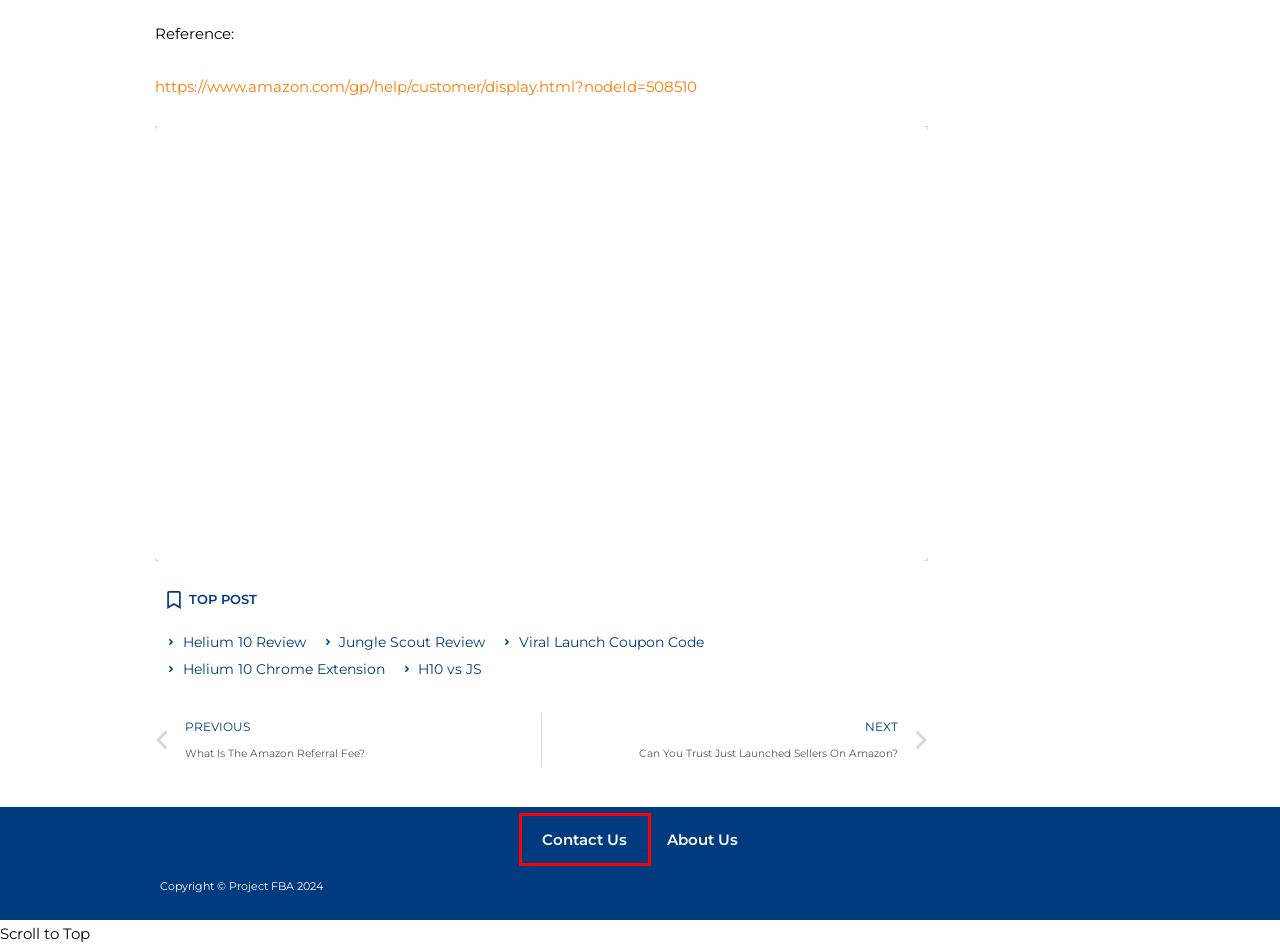Analyze the given webpage screenshot and identify the UI element within the red bounding box. Select the webpage description that best matches what you expect the new webpage to look like after clicking the element. Here are the candidates:
A. Viral Launch Coupon Code - Discount 40% OFF [June 2024]
B. Helium 10 Chrome Extension - Xray Review [2024]
C. Helium 10 vs Jungle Scout - In-depth Comparison [2024]
D. About ProjectFBA: Empowering Amazon Sellers for Success
E. Contact Us
F. Exclusive Offer - Jungle Scout
G. What Is The Amazon Referral Fee?
H. Can You Trust Just Launched Sellers On Amazon?

E